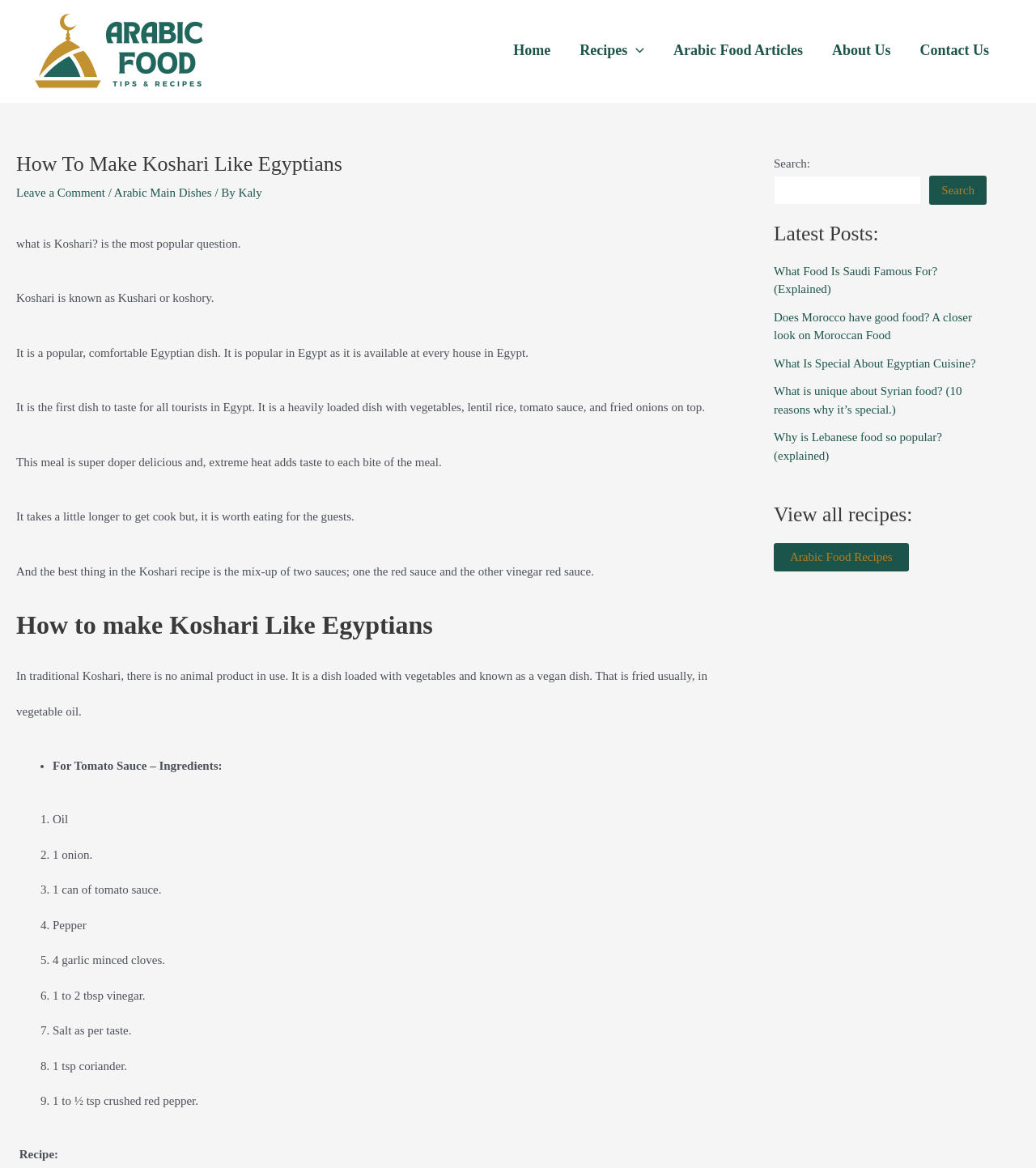Are there any animal products used in traditional Koshari?
Using the image, answer in one word or phrase.

No